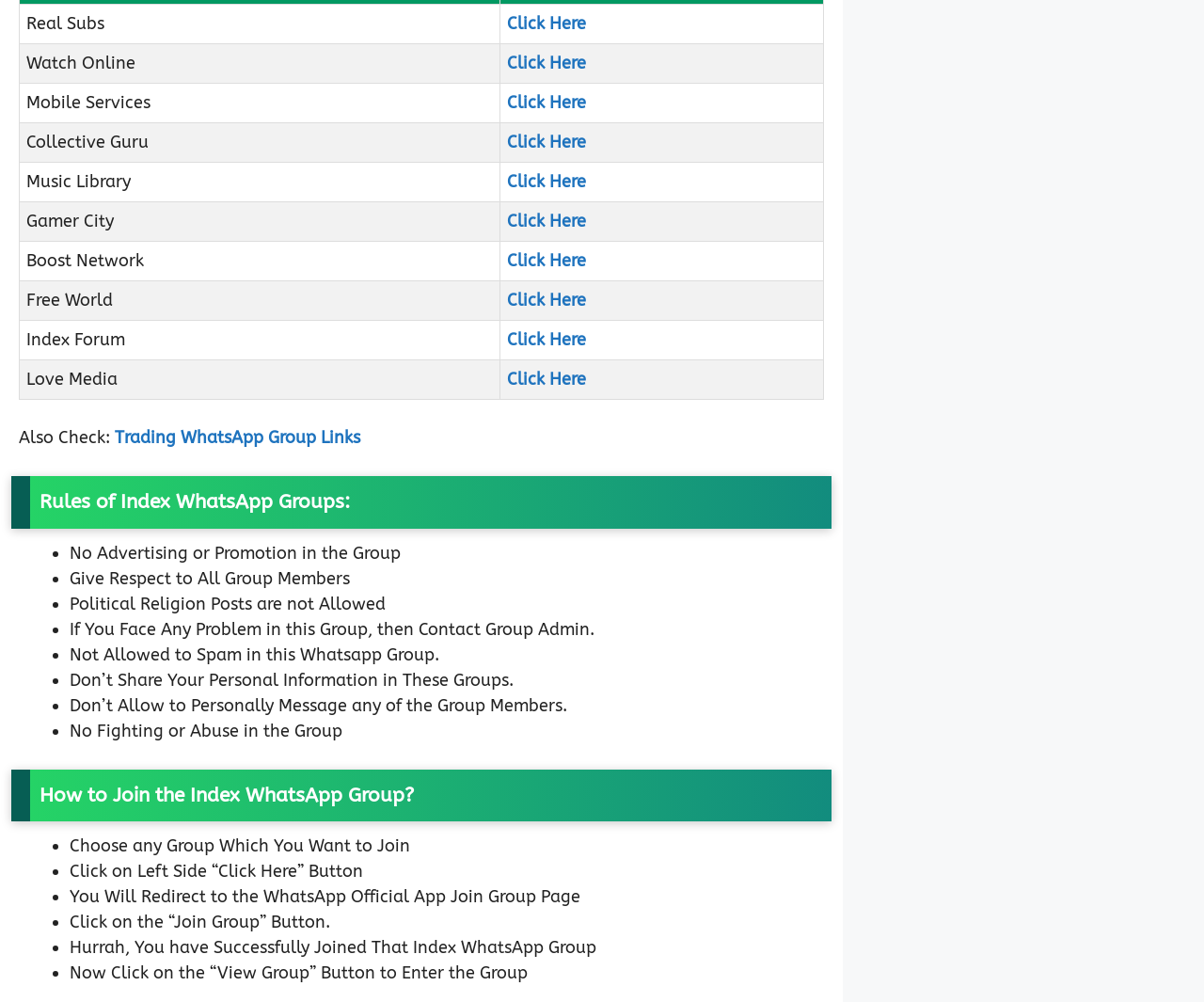Identify the bounding box coordinates of the region that needs to be clicked to carry out this instruction: "Click on Watch Online". Provide these coordinates as four float numbers ranging from 0 to 1, i.e., [left, top, right, bottom].

[0.421, 0.052, 0.487, 0.073]